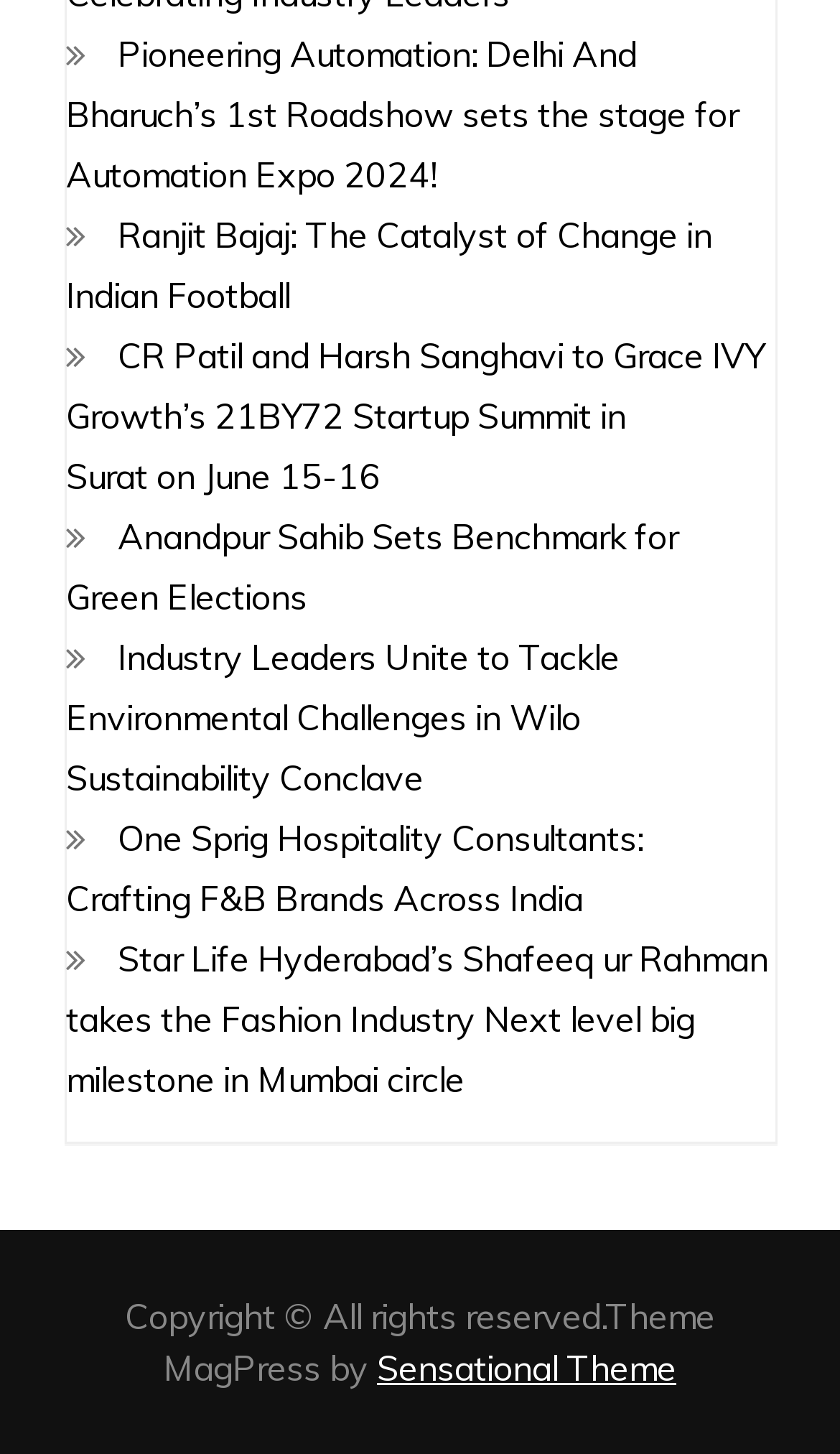Determine the bounding box coordinates of the clickable element necessary to fulfill the instruction: "Explore One Sprig Hospitality Consultants". Provide the coordinates as four float numbers within the 0 to 1 range, i.e., [left, top, right, bottom].

[0.078, 0.562, 0.765, 0.633]